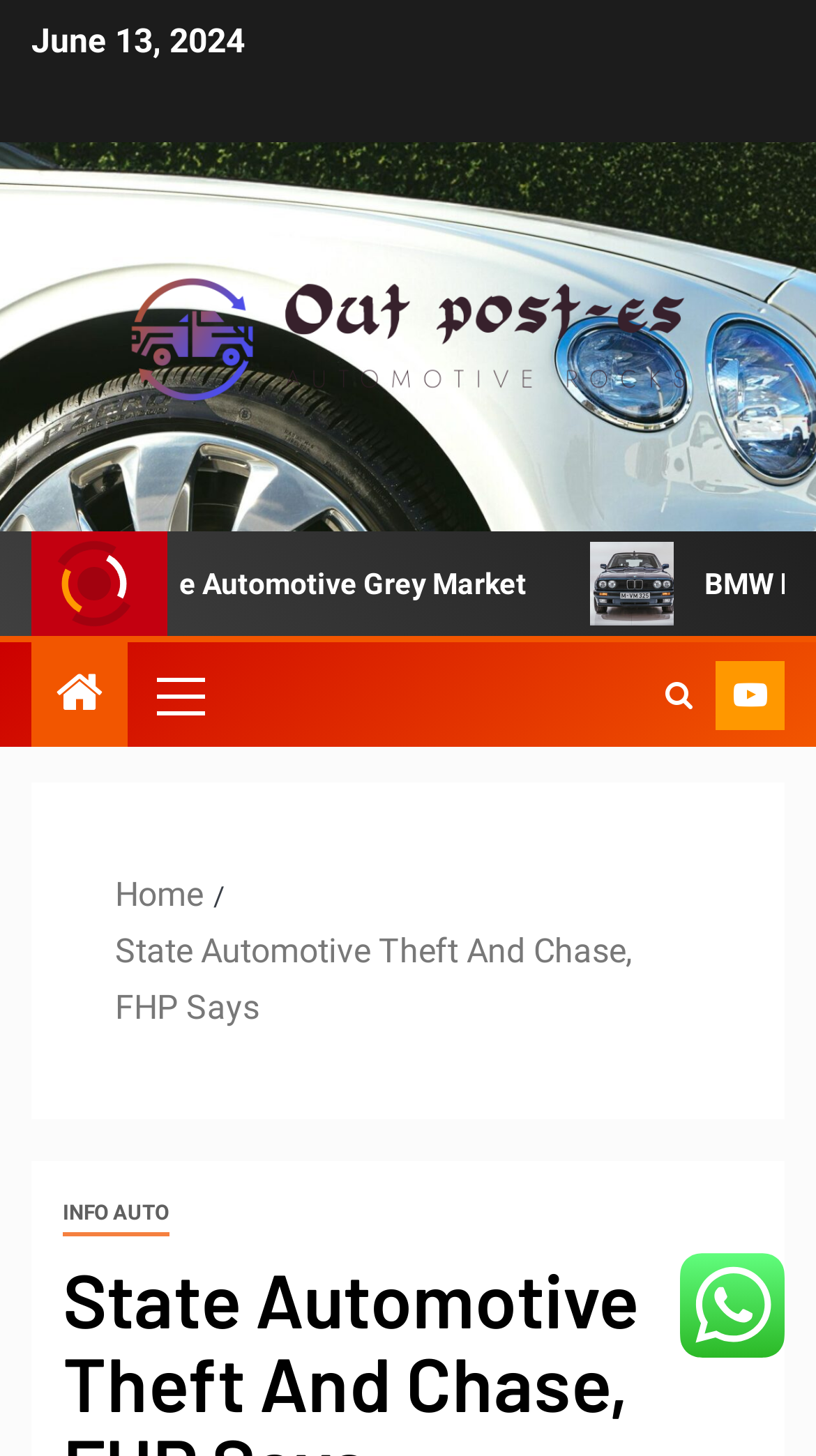Using the webpage screenshot and the element description alt="Out post-es", determine the bounding box coordinates. Specify the coordinates in the format (top-left x, top-left y, bottom-right x, bottom-right y) with values ranging from 0 to 1.

[0.038, 0.216, 0.962, 0.243]